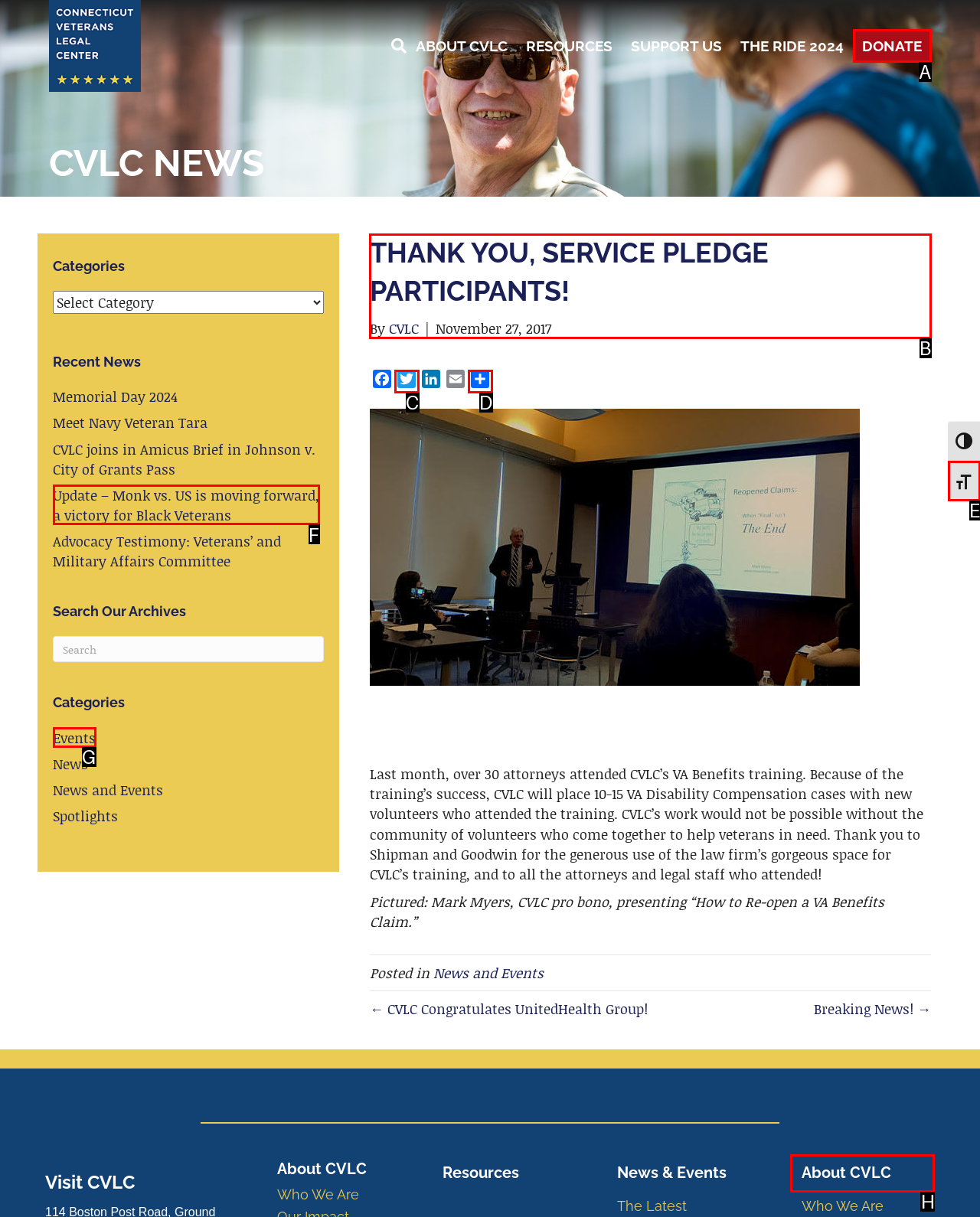Indicate the UI element to click to perform the task: Read about CVLC news. Reply with the letter corresponding to the chosen element.

B